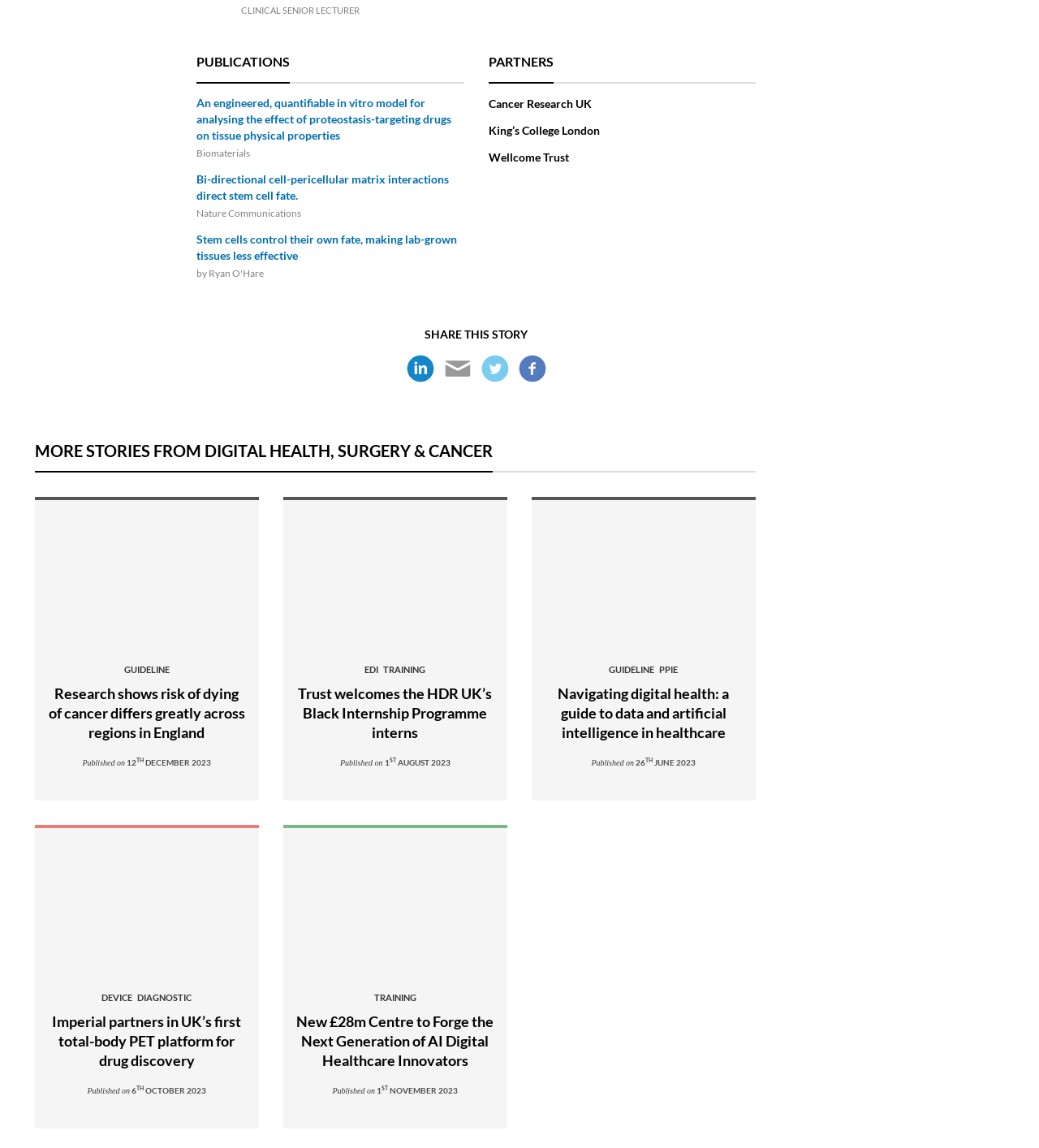Locate the bounding box coordinates of the element that needs to be clicked to carry out the instruction: "Click on the 'An engineered, quantifiable in vitro model for analysing the effect of proteostasis-targeting drugs on tissue physical properties' link". The coordinates should be given as four float numbers ranging from 0 to 1, i.e., [left, top, right, bottom].

[0.189, 0.083, 0.446, 0.125]